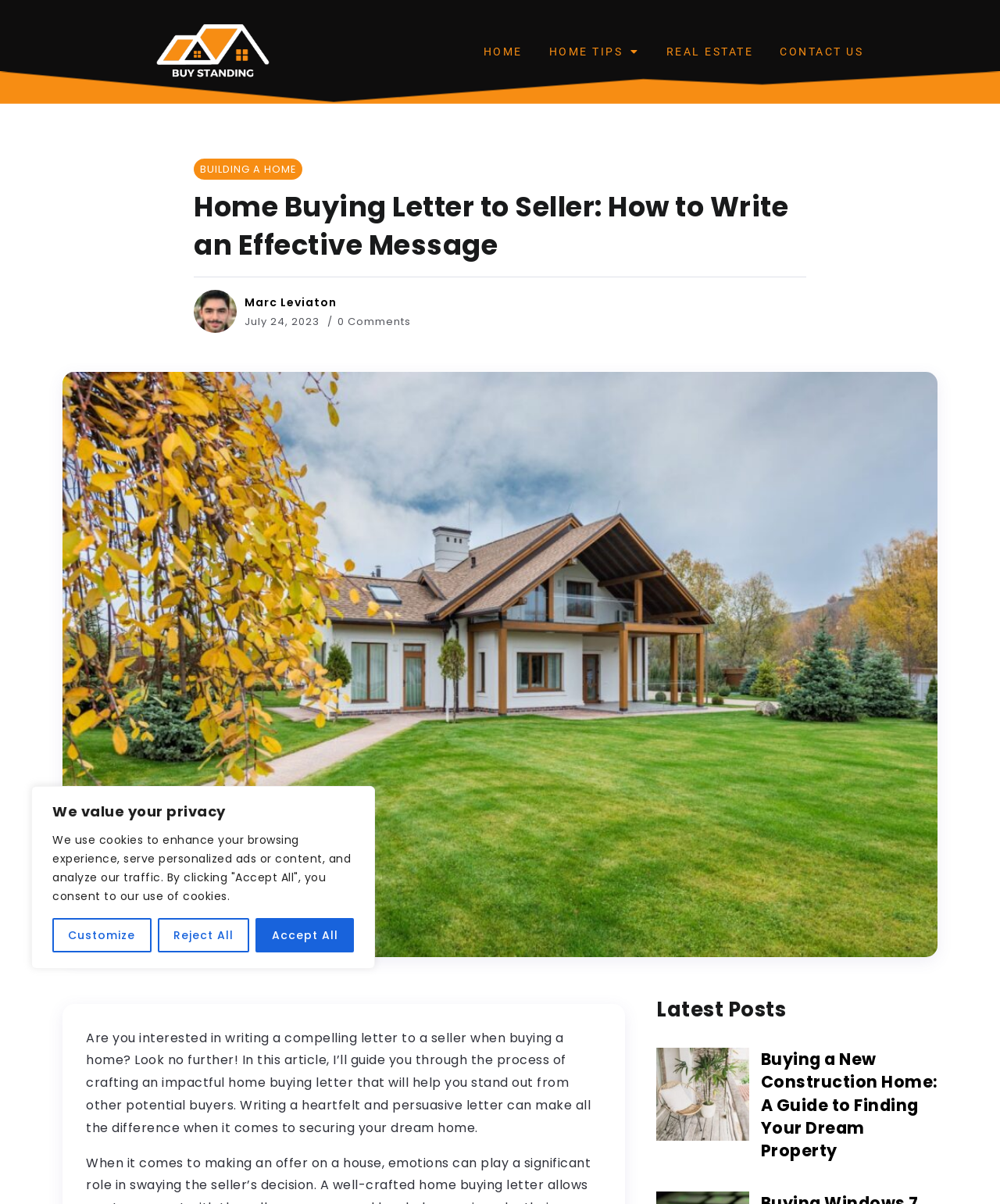Locate the bounding box coordinates of the element that needs to be clicked to carry out the instruction: "View the latest post Home Buying in California: A Comprehensive Guide for First-Time Buyers". The coordinates should be given as four float numbers ranging from 0 to 1, i.e., [left, top, right, bottom].

[0.656, 0.901, 0.749, 0.916]